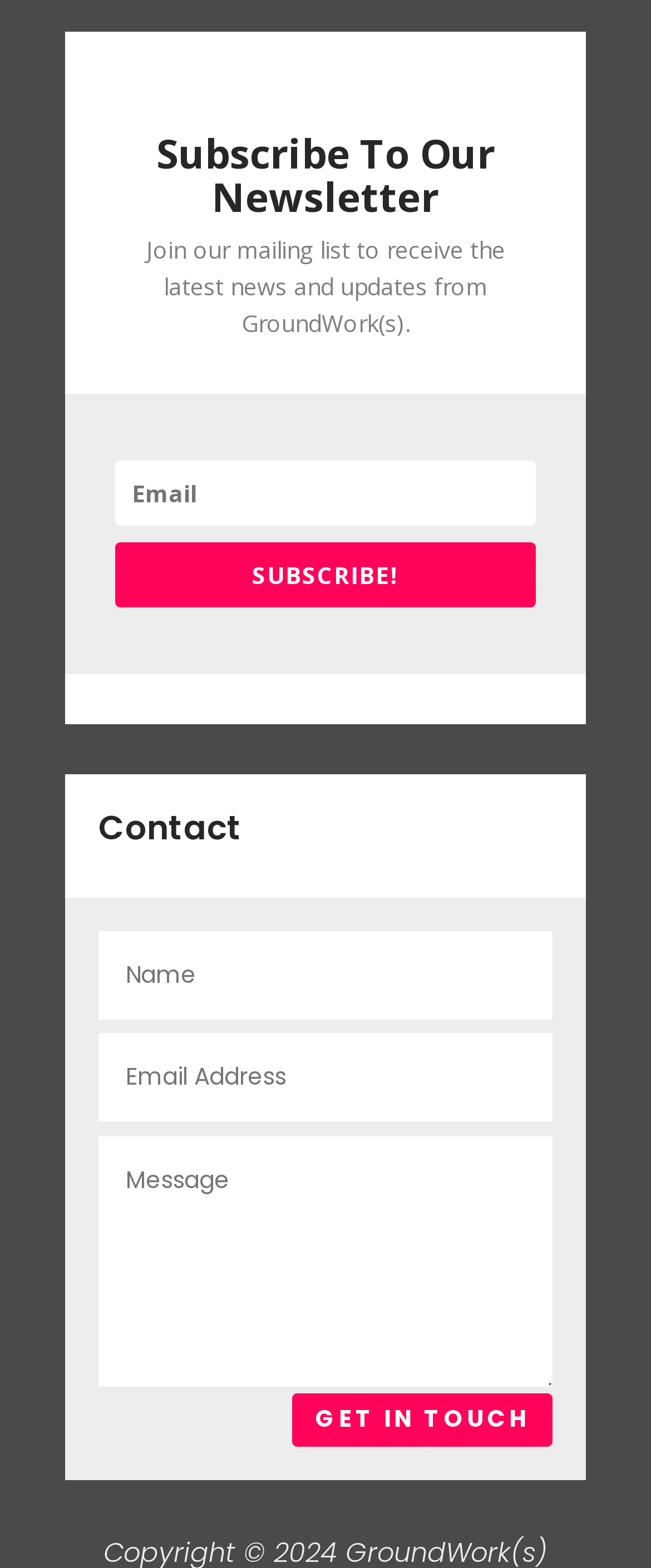What is the text on the button in the 'Contact' section?
Answer briefly with a single word or phrase based on the image.

GET IN TOUCH 5